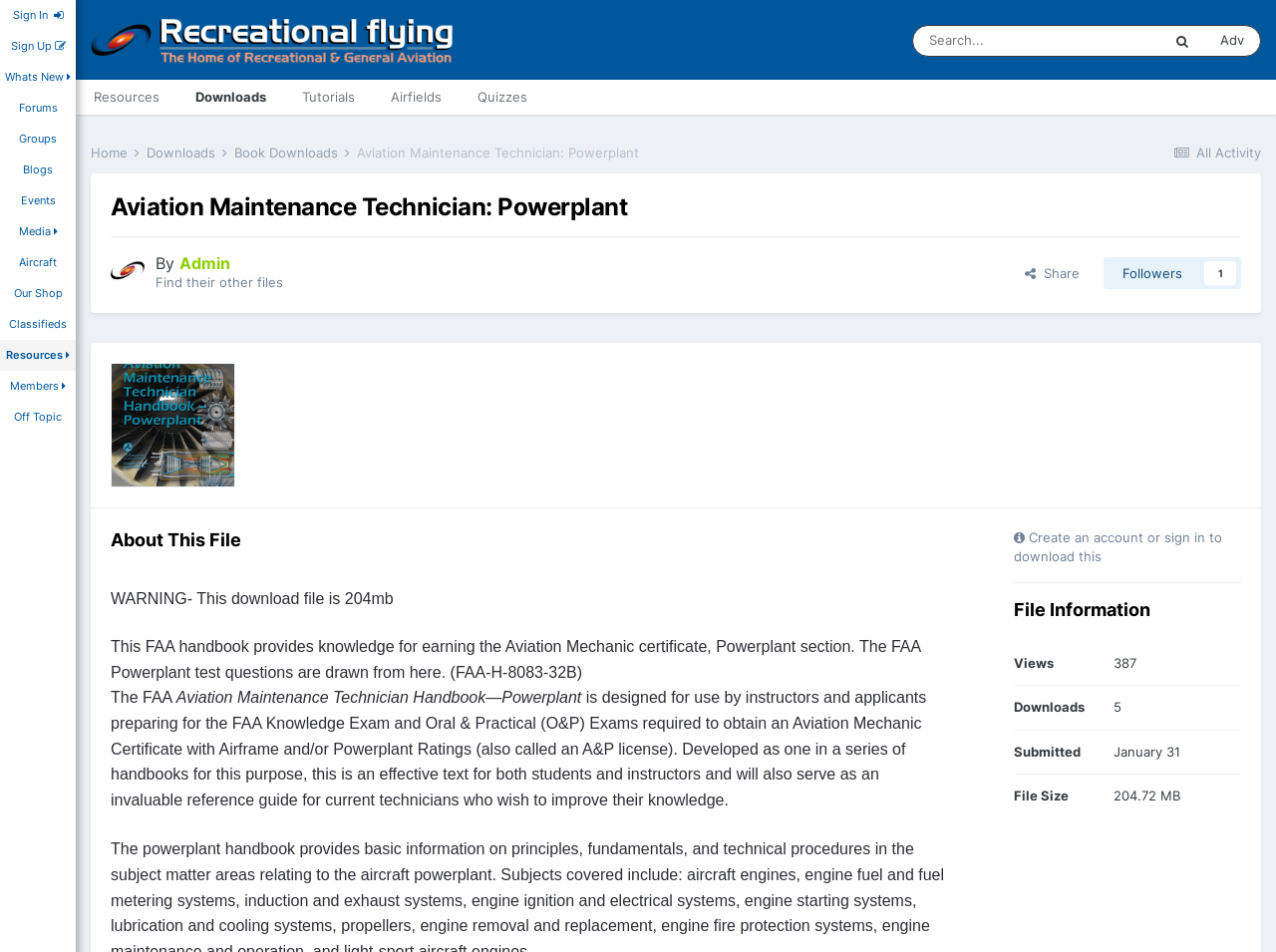What is the name of the handbook?
Use the information from the image to give a detailed answer to the question.

I found the answer by looking at the text content of the webpage, specifically the section 'About This File' where the handbook's name is mentioned.